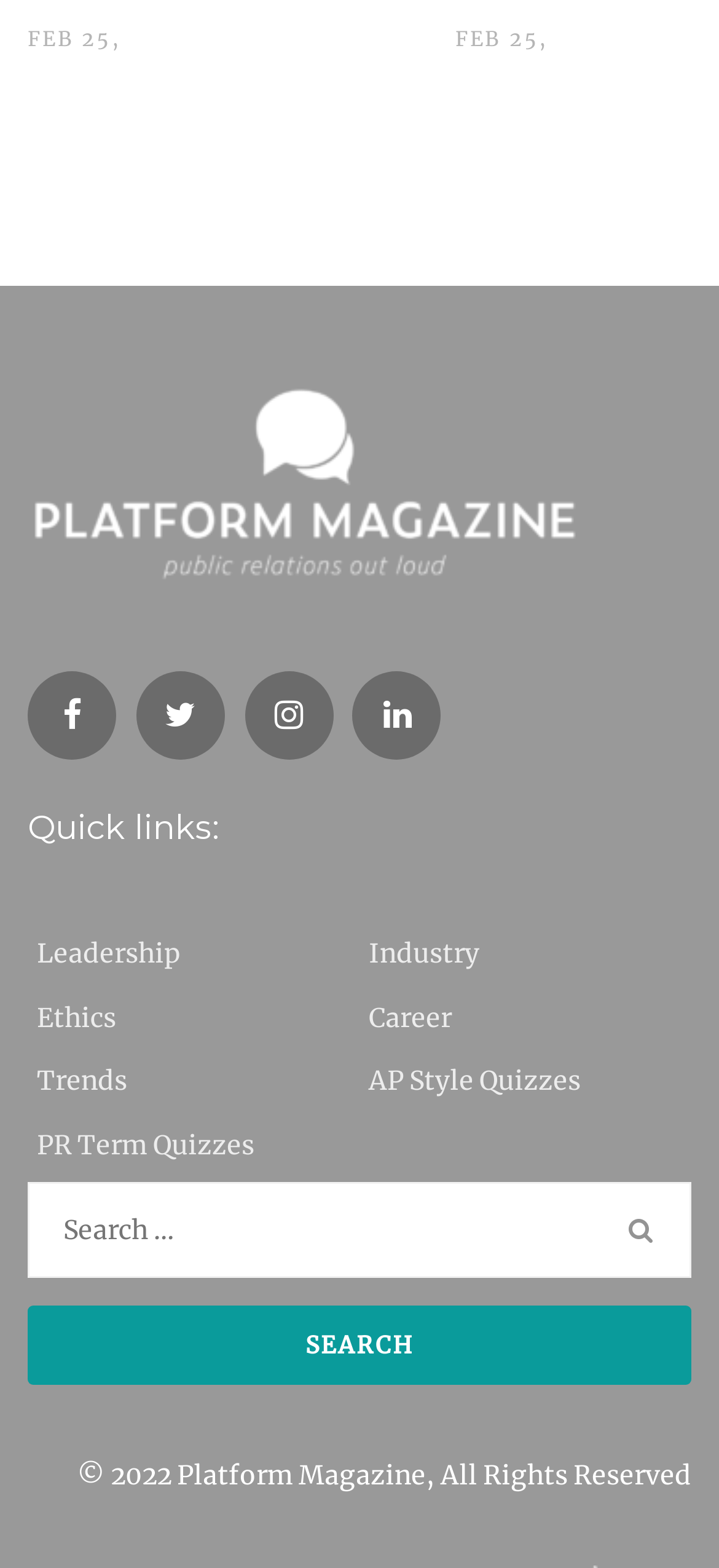What is the date displayed at the top left?
Look at the screenshot and provide an in-depth answer.

The date is displayed at the top left of the webpage, which is 'FEB 25'. This can be determined by looking at the StaticText elements with IDs 603 and 606, which have the same text 'FEB 25' and are located at the top left of the webpage.